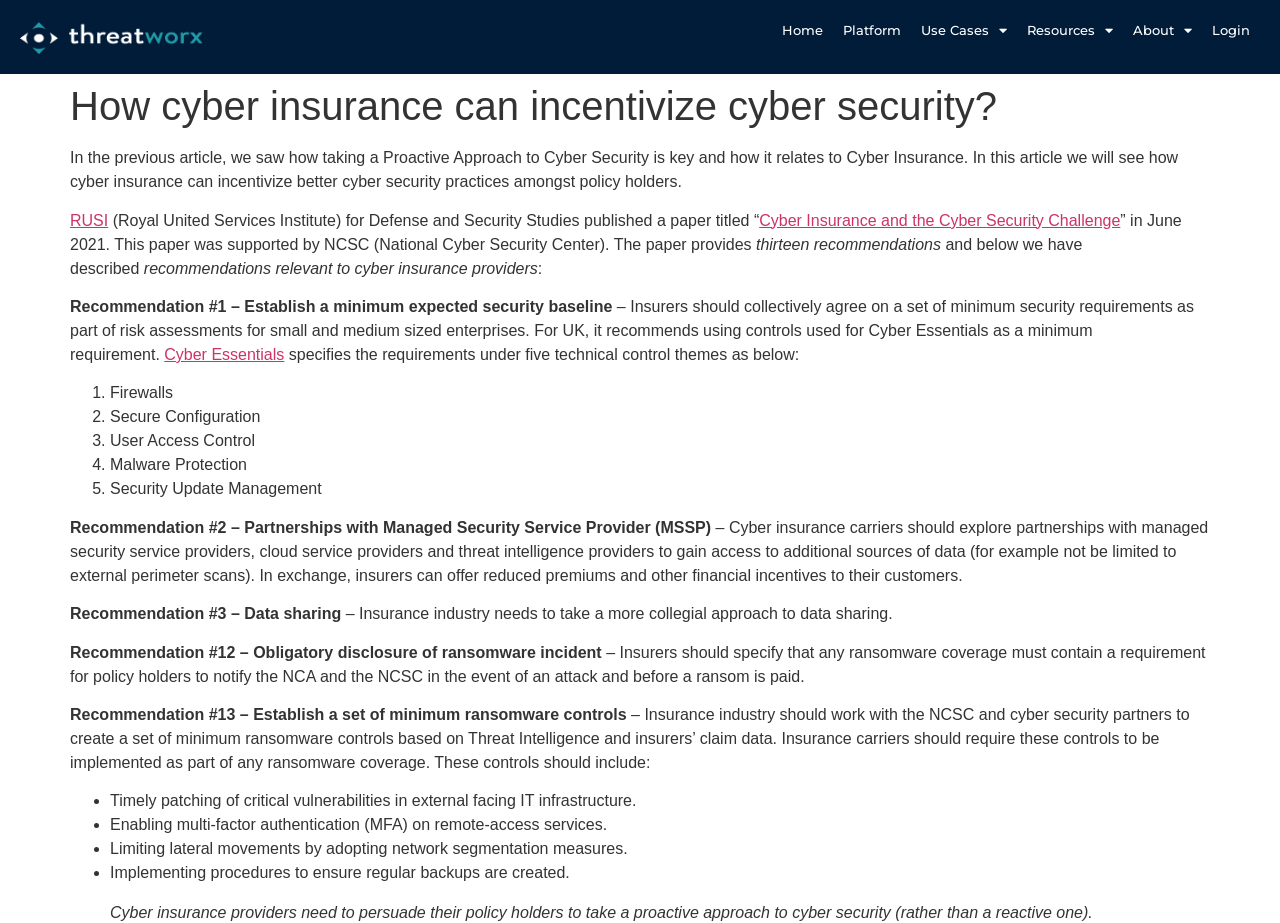Bounding box coordinates are specified in the format (top-left x, top-left y, bottom-right x, bottom-right y). All values are floating point numbers bounded between 0 and 1. Please provide the bounding box coordinate of the region this sentence describes: About

[0.877, 0.022, 0.939, 0.043]